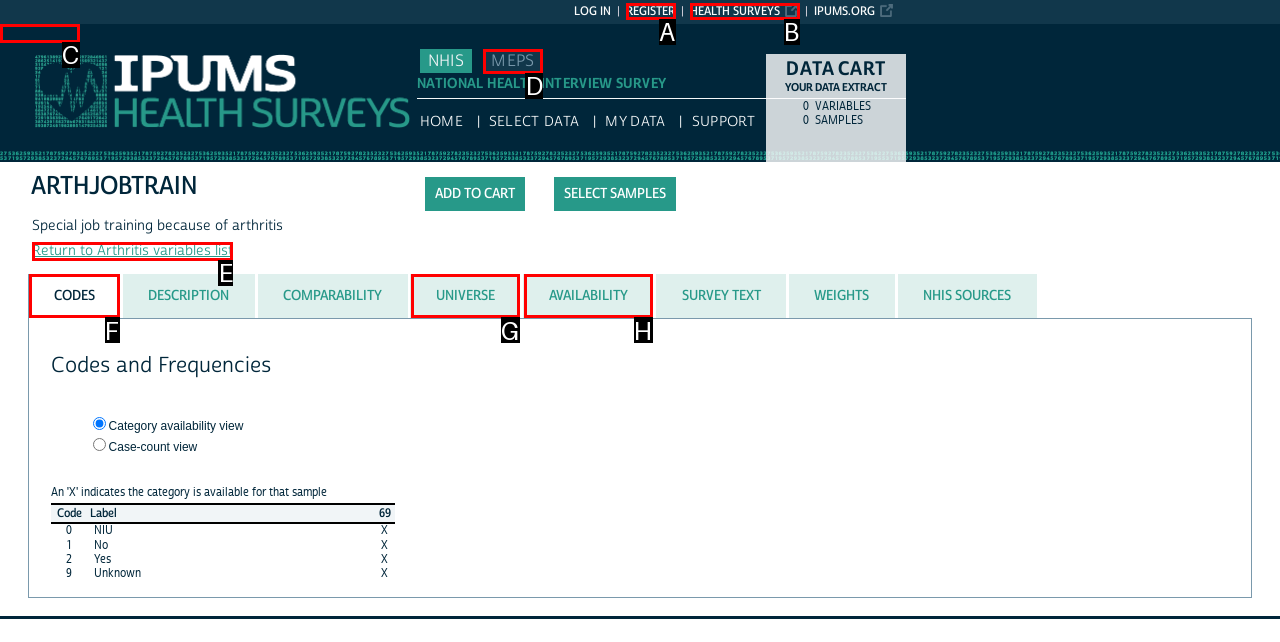Identify the HTML element to select in order to accomplish the following task: Click the 'Return to Arthritis variables list' link
Reply with the letter of the chosen option from the given choices directly.

E